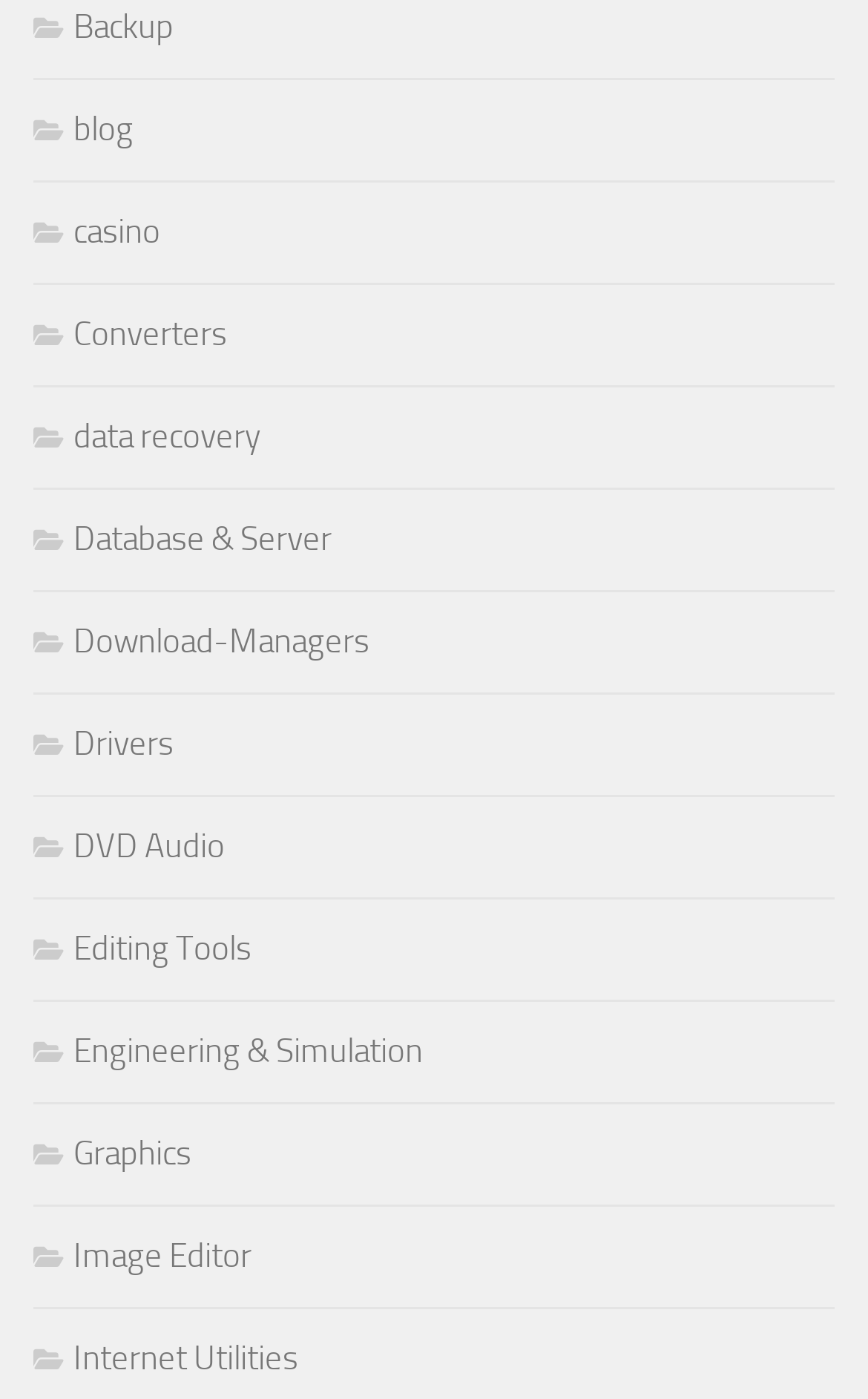Answer the question below in one word or phrase:
What is the first category listed?

Backup